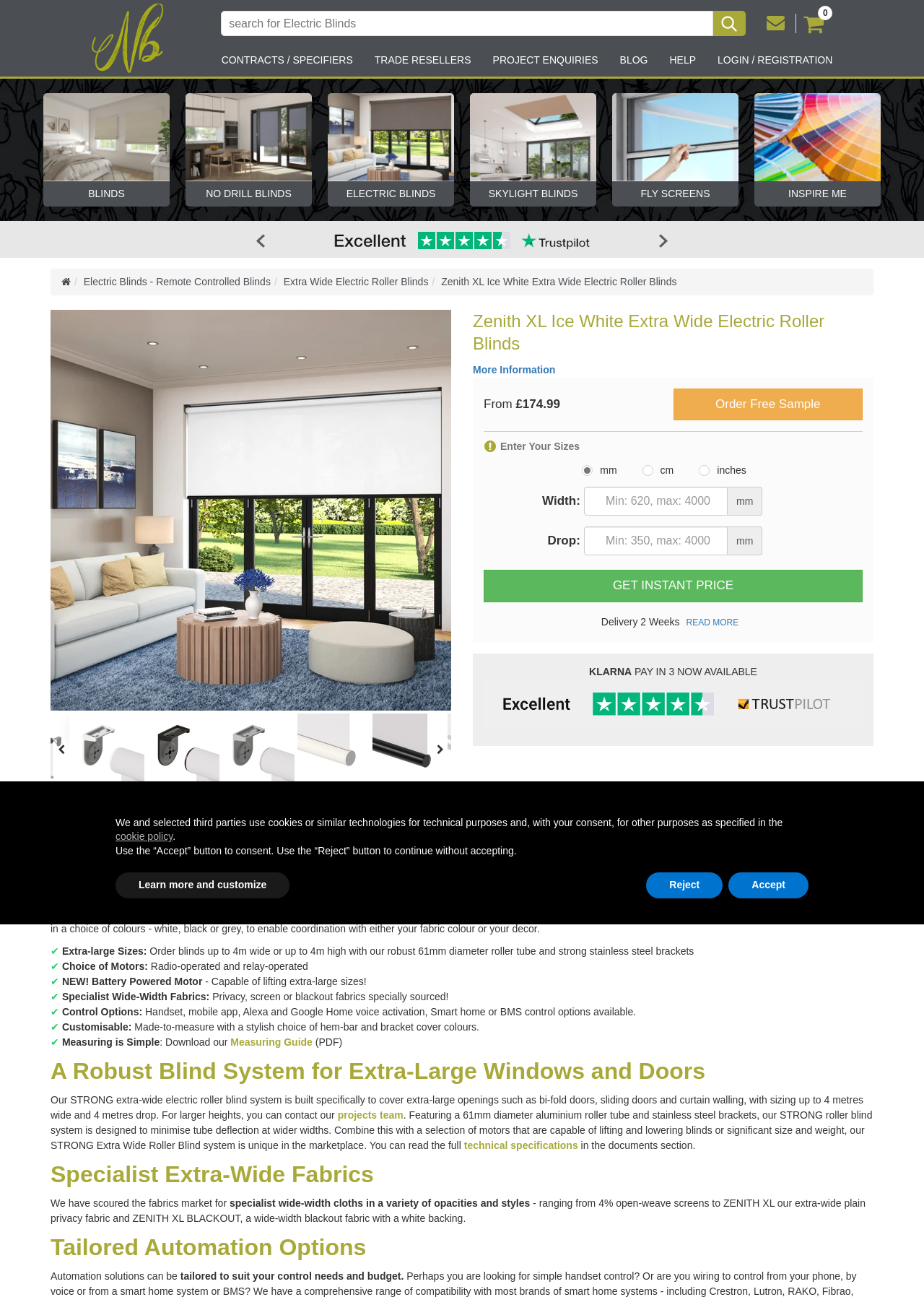Respond to the following question with a brief word or phrase:
What is the minimum width of the blinds?

0